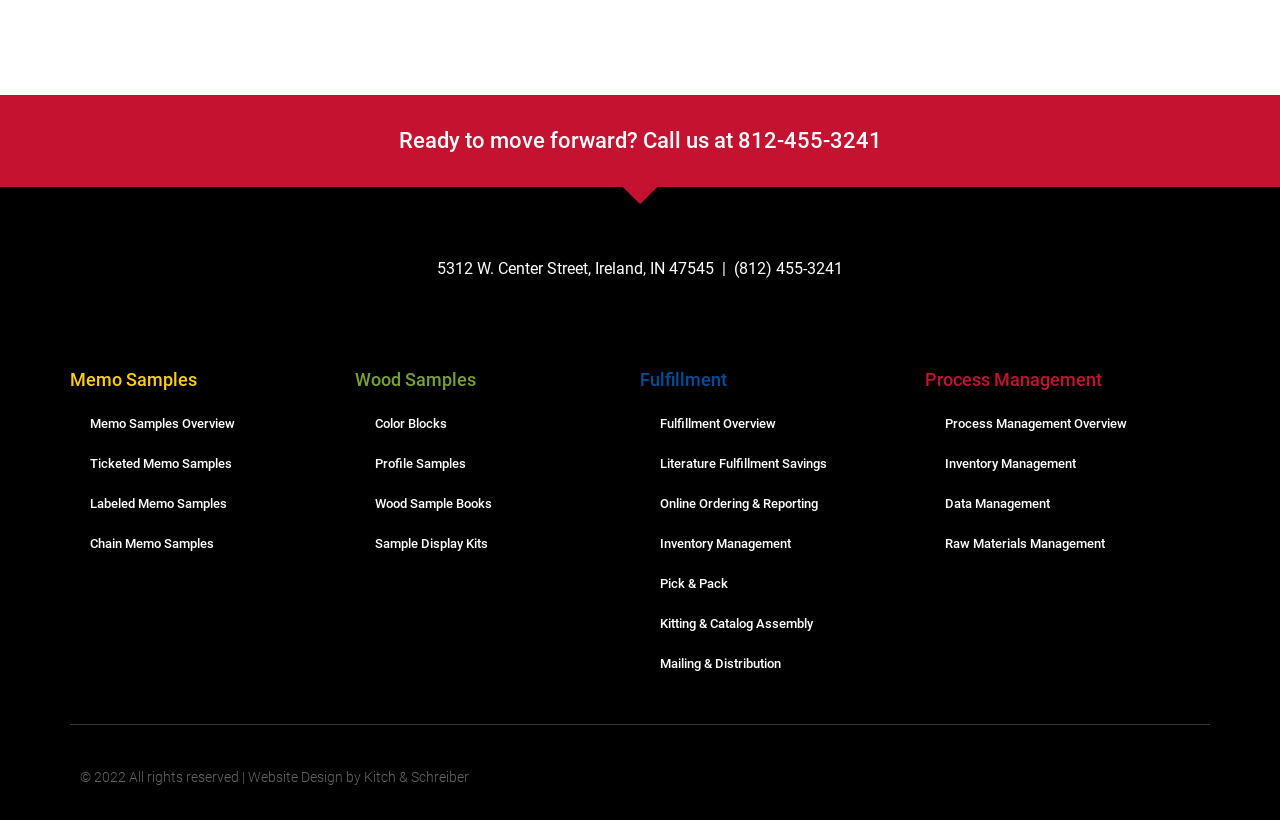Point out the bounding box coordinates of the section to click in order to follow this instruction: "Visit the website designer's page".

[0.062, 0.937, 0.366, 0.957]